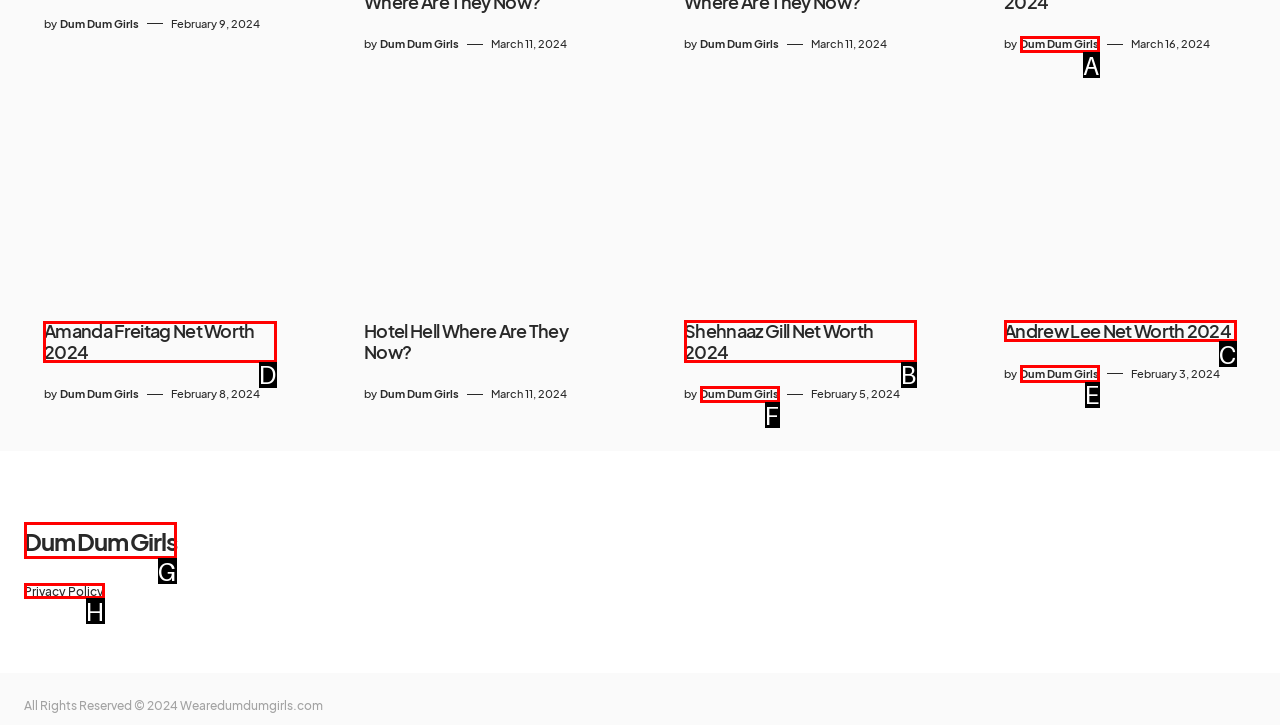Tell me which element should be clicked to achieve the following objective: Click on Amanda Freitag Net Worth 2024
Reply with the letter of the correct option from the displayed choices.

D